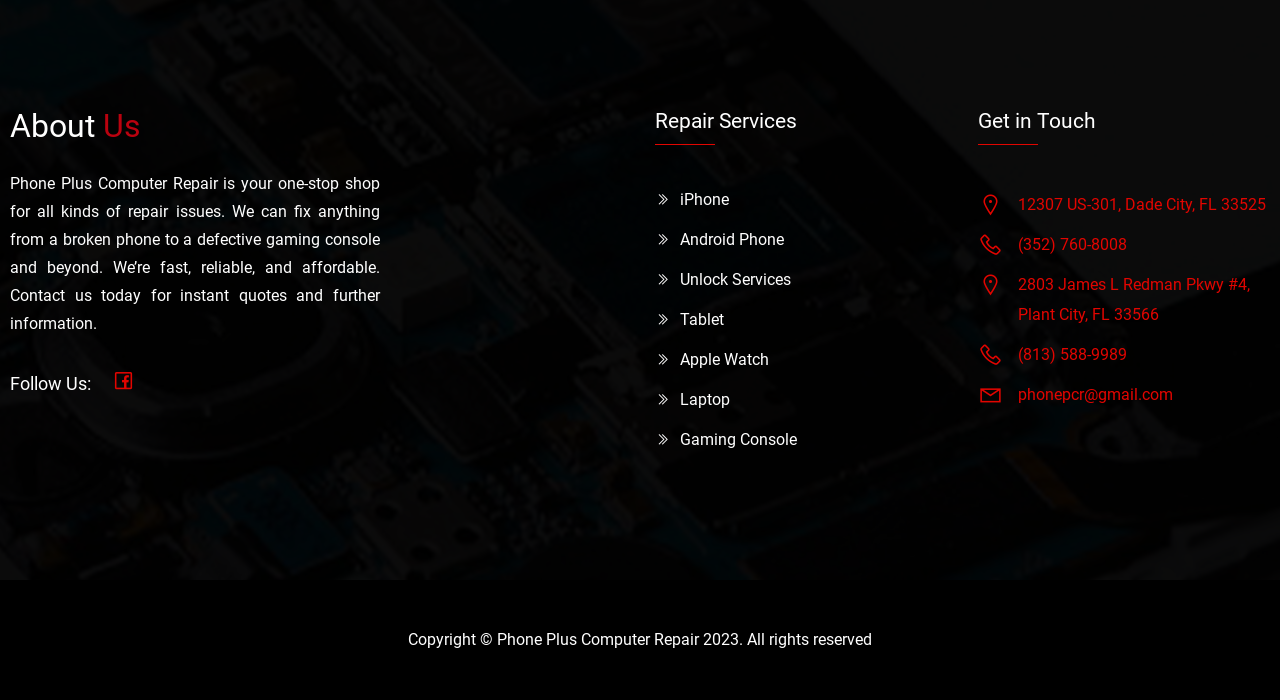Determine the bounding box coordinates of the UI element described below. Use the format (top-left x, top-left y, bottom-right x, bottom-right y) with floating point numbers between 0 and 1: Phone Plus Computer Repair

[0.388, 0.9, 0.546, 0.927]